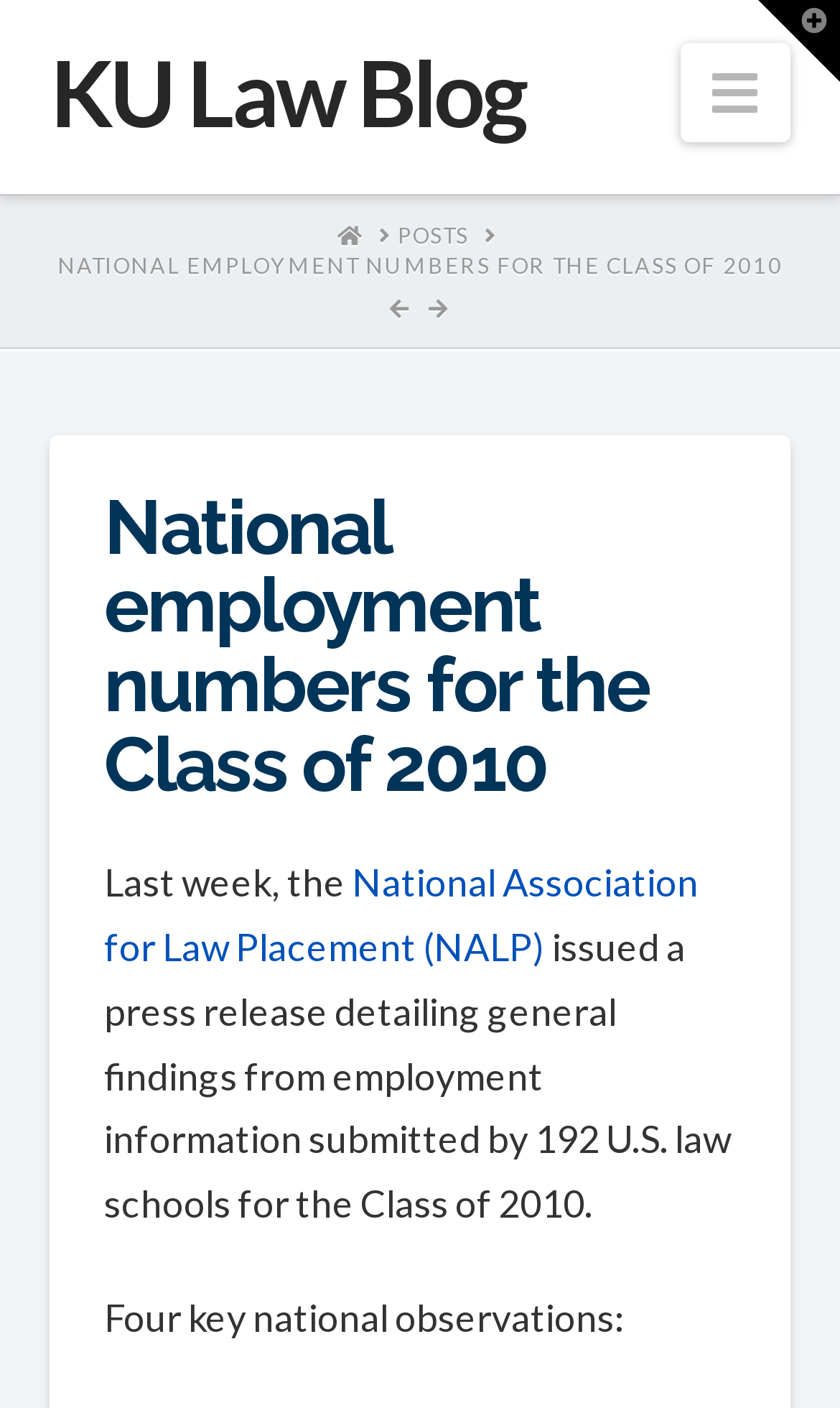Find the bounding box coordinates for the HTML element specified by: "Toggle the Widgetbar".

[0.903, 0.0, 1.0, 0.058]